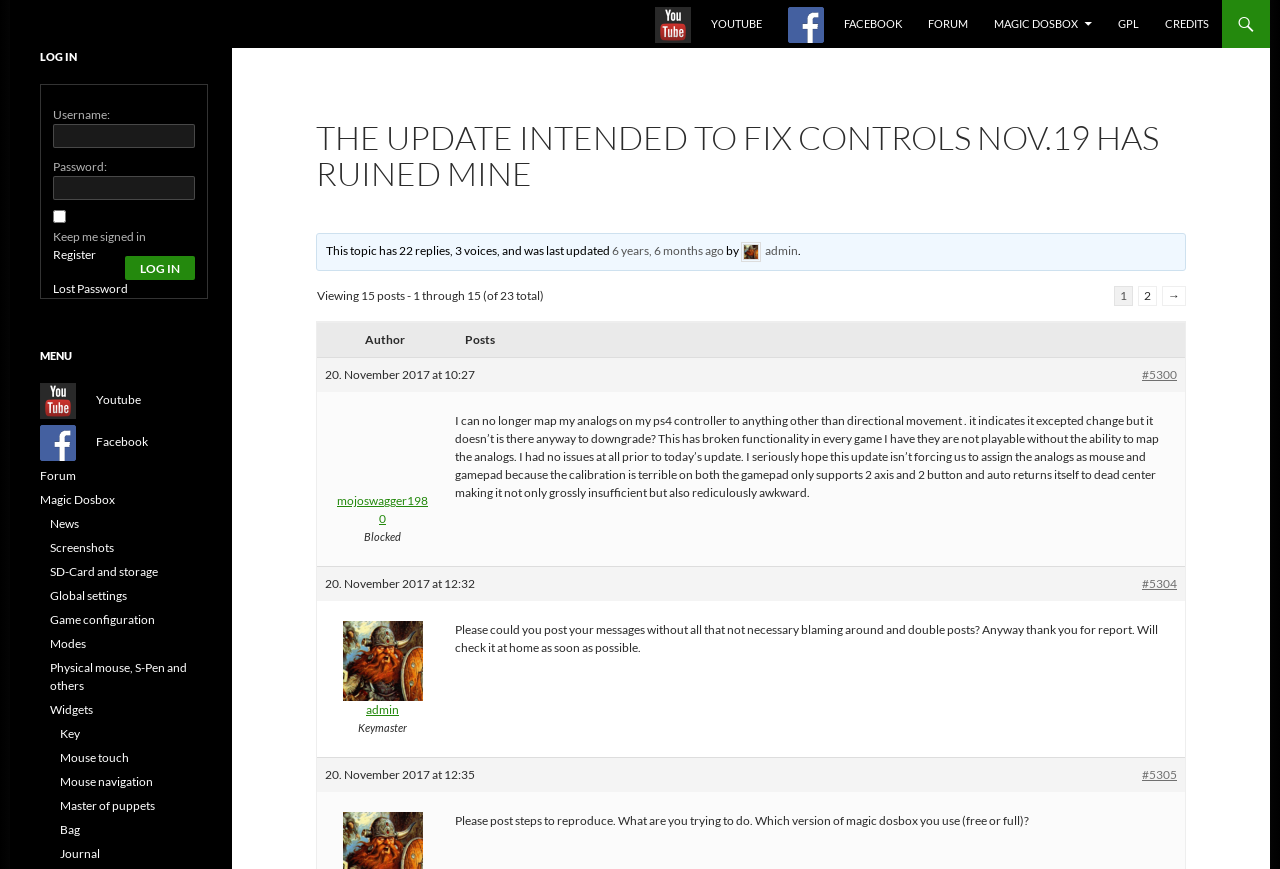Provide your answer to the question using just one word or phrase: What is the name of the administrator who replied to the topic?

admin